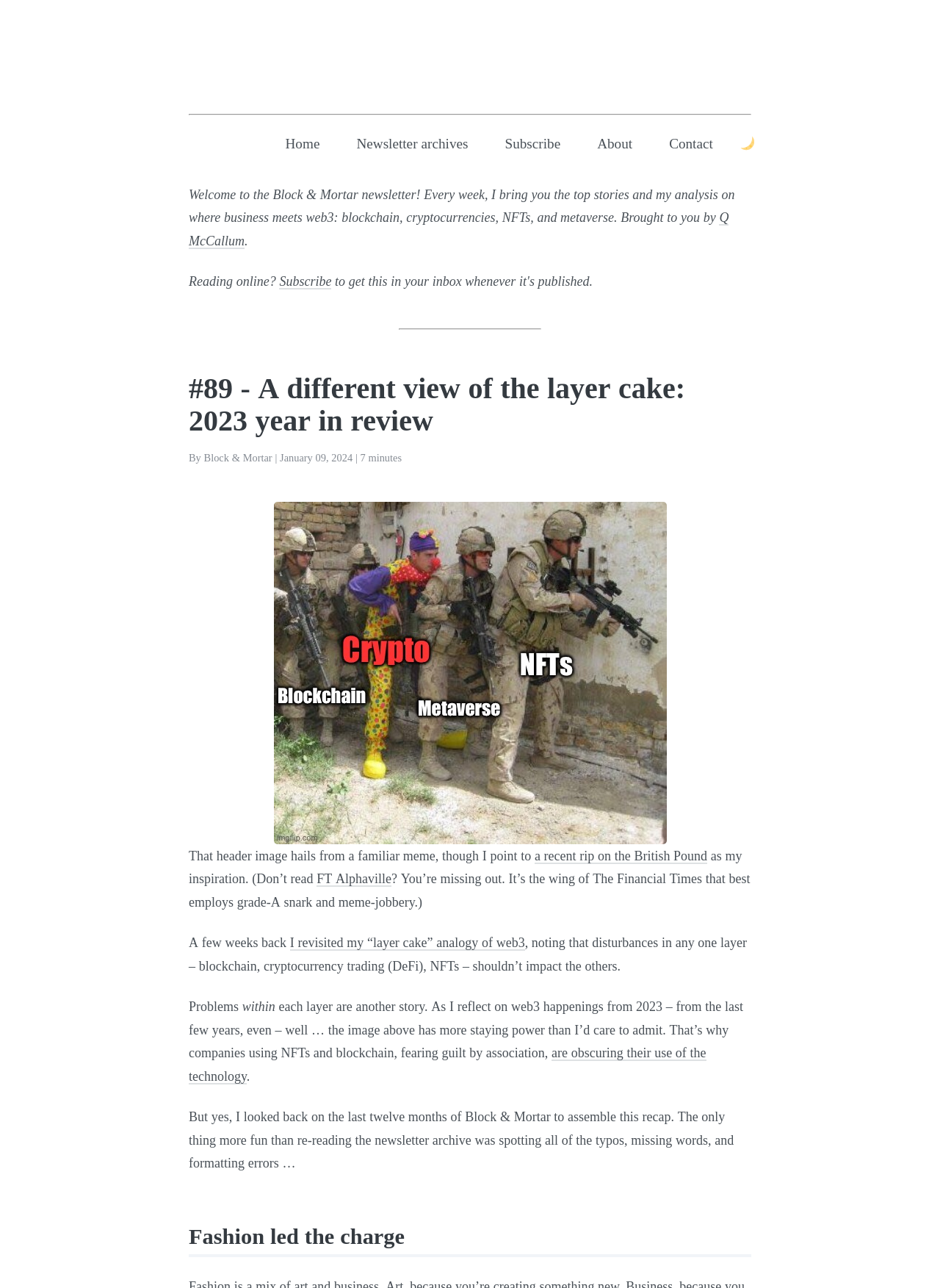Please determine the bounding box coordinates of the clickable area required to carry out the following instruction: "Subscribe to the newsletter". The coordinates must be four float numbers between 0 and 1, represented as [left, top, right, bottom].

[0.521, 0.094, 0.613, 0.128]